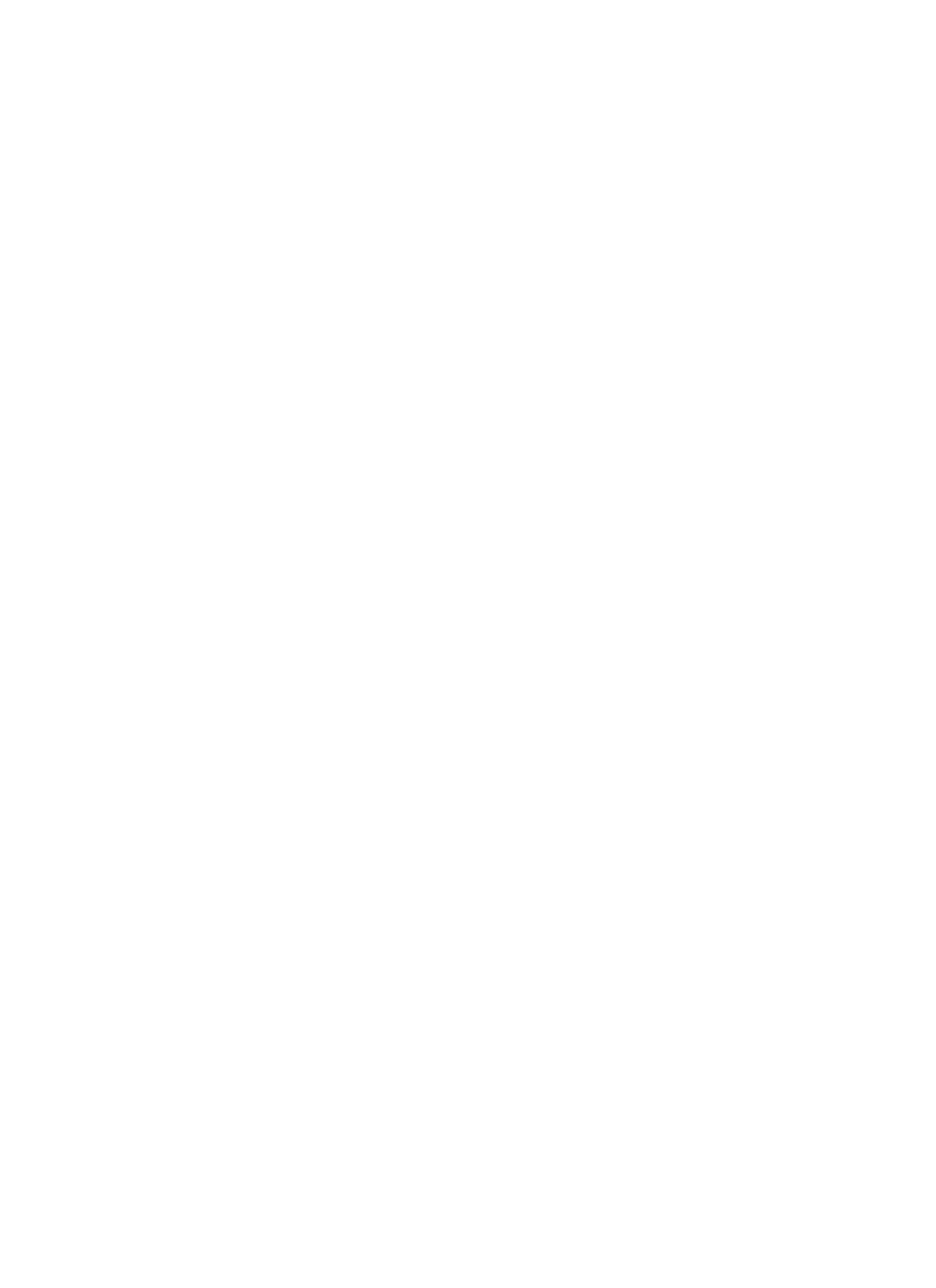What is the path to the Apache2 configuration file?
Provide a detailed and well-explained answer to the question.

The path to the Apache2 configuration file is mentioned in the section 'If the compilation process didn’t report any errors, you should be ready to go. Next we have to open the Apache2 configuration file (usually called httpd.conf) and add the following:'